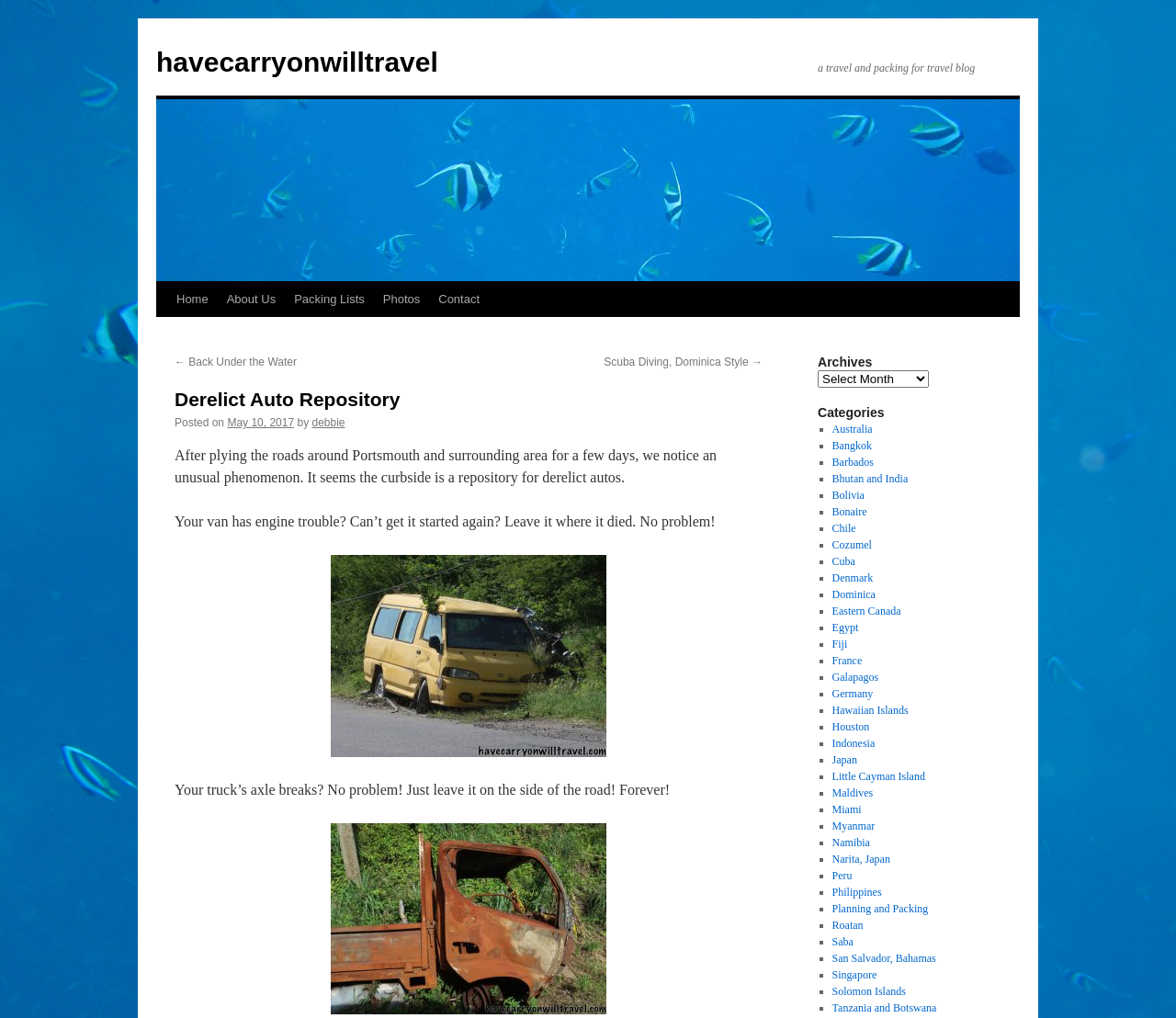Identify the bounding box for the UI element described as: "Buy Fleur De Sel". Ensure the coordinates are four float numbers between 0 and 1, formatted as [left, top, right, bottom].

None